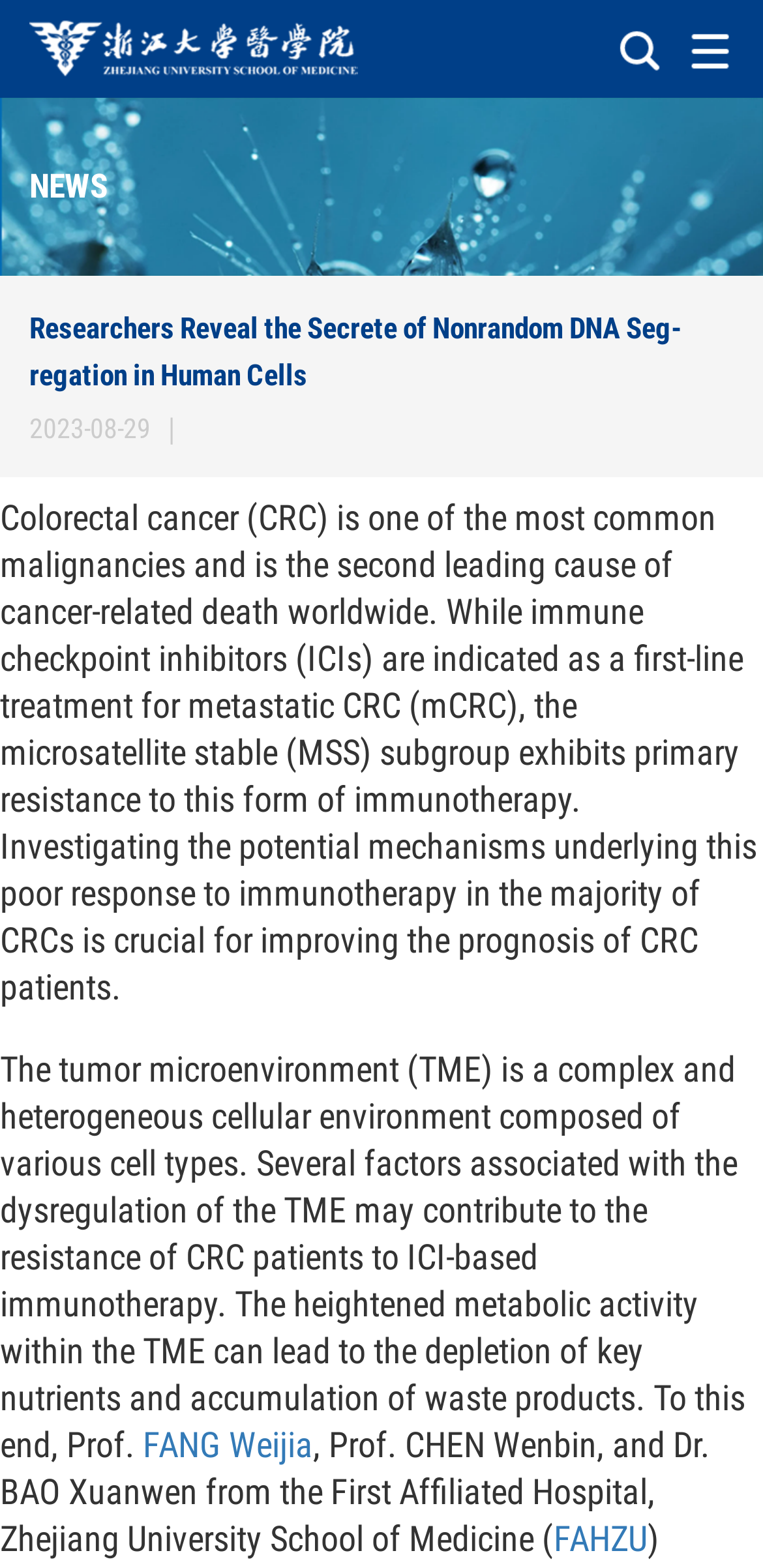Give a succinct answer to this question in a single word or phrase: 
What is the name of the hospital mentioned in the article?

FAHZU